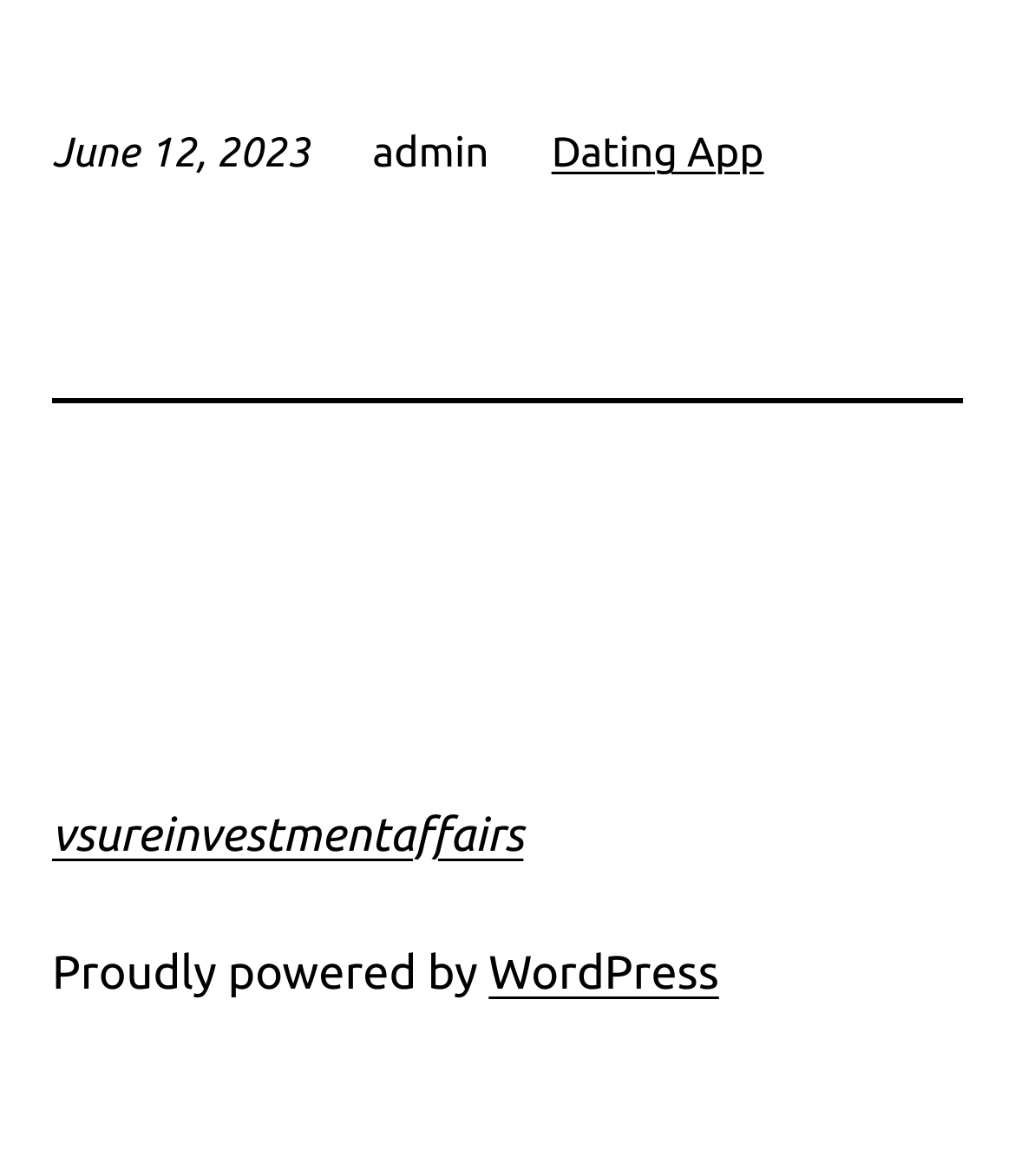Extract the bounding box coordinates for the described element: "Dating App". The coordinates should be represented as four float numbers between 0 and 1: [left, top, right, bottom].

[0.543, 0.111, 0.753, 0.151]